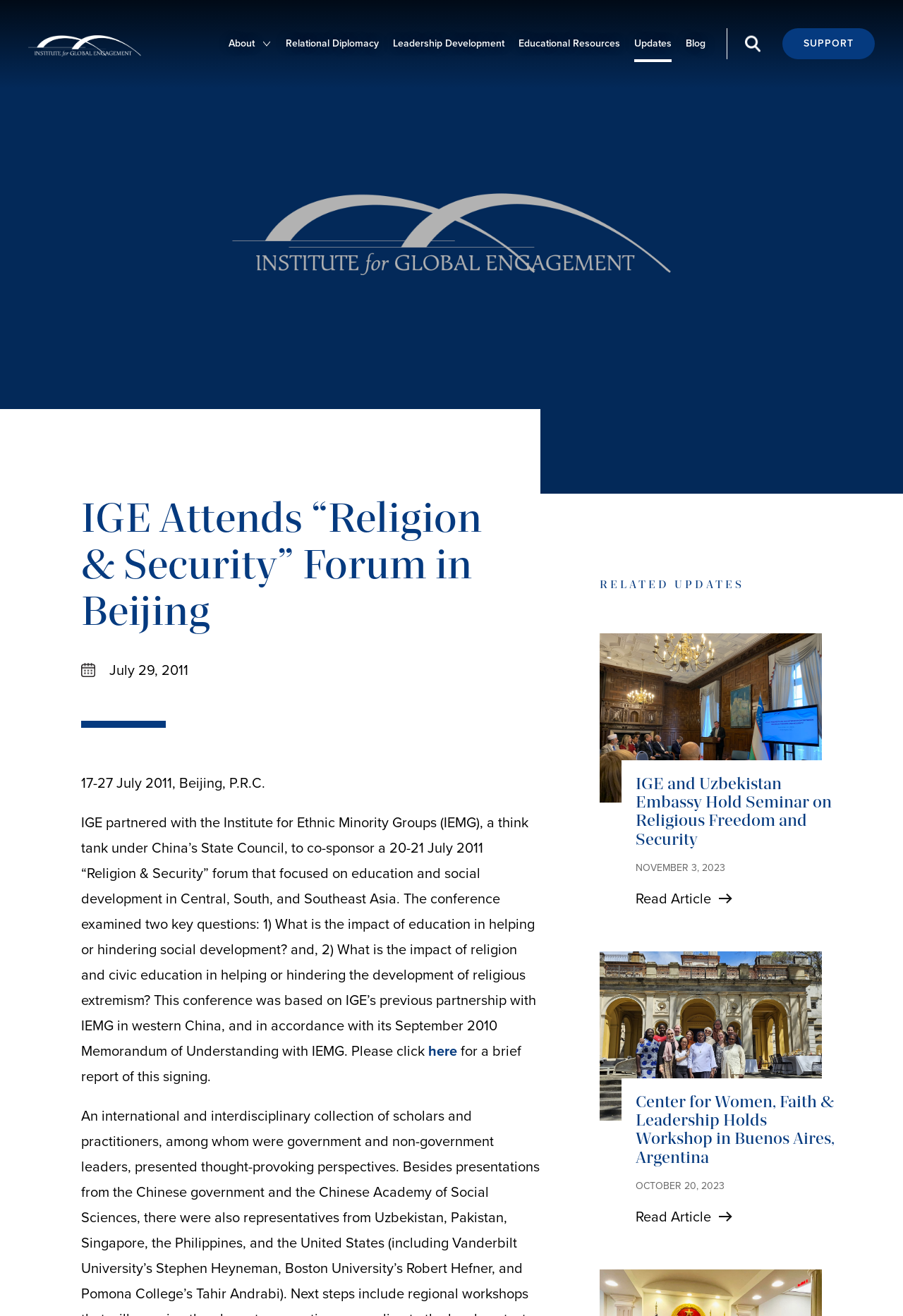Provide your answer in a single word or phrase: 
What is the location of the 'Religion & Security' forum?

Beijing, P.R.C.